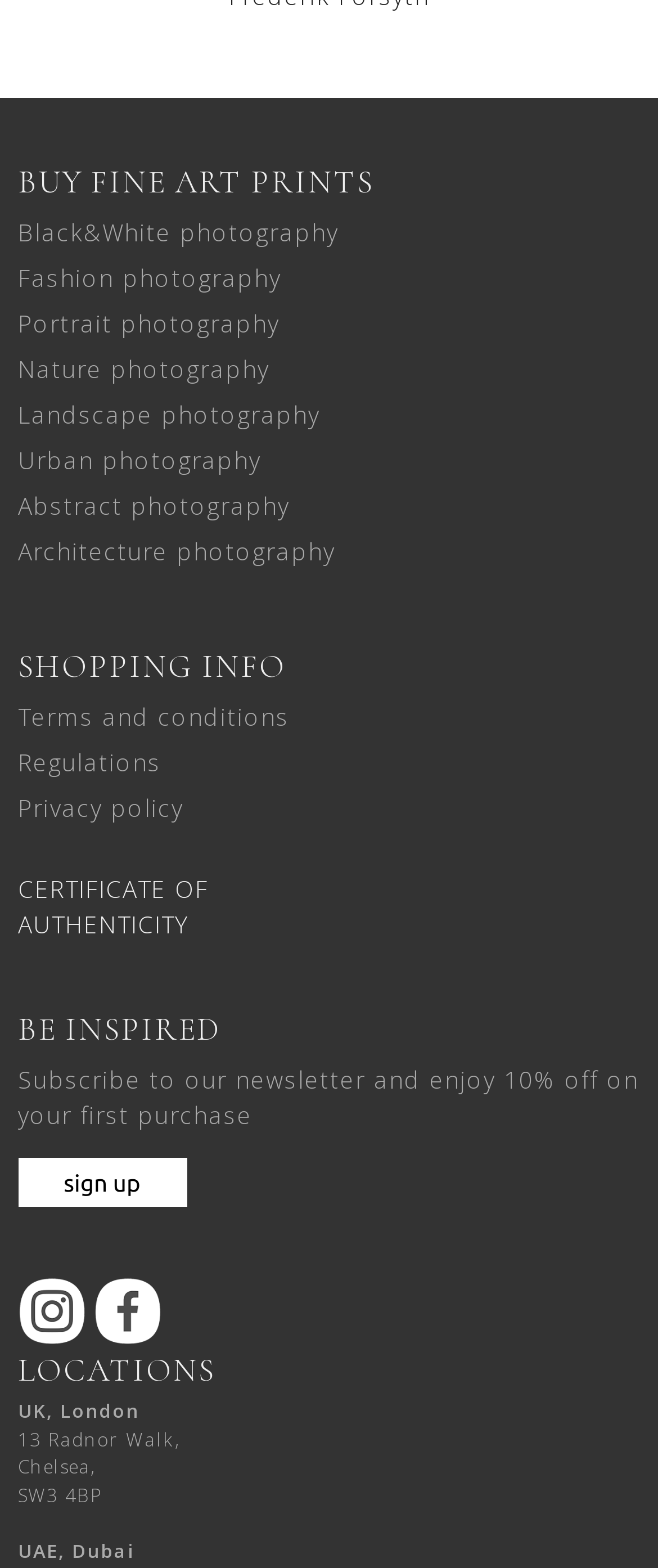Point out the bounding box coordinates of the section to click in order to follow this instruction: "Click on BUY FINE ART PRINTS".

[0.027, 0.103, 0.568, 0.128]